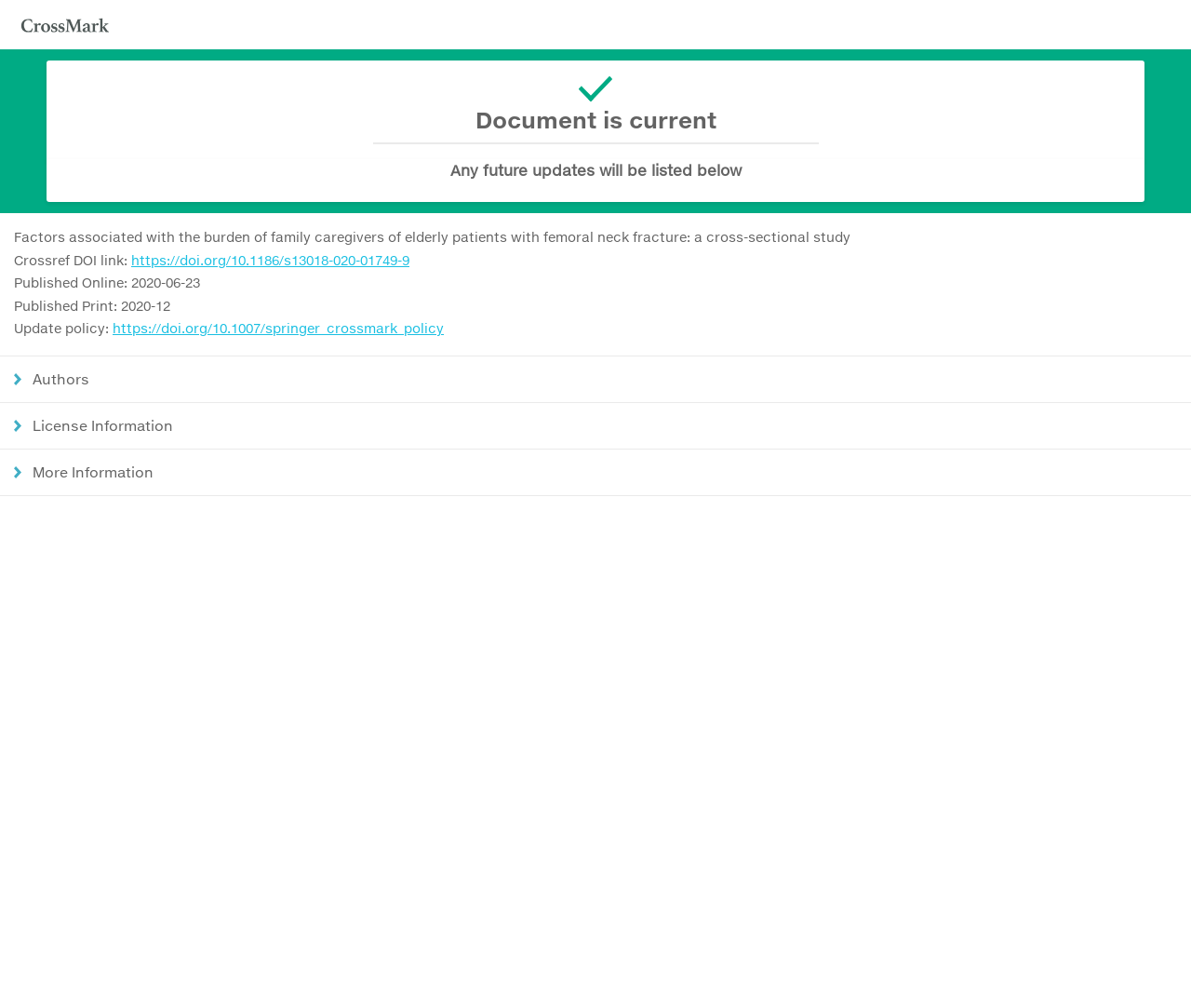Given the following UI element description: "More Information", find the bounding box coordinates in the webpage screenshot.

[0.0, 0.445, 1.0, 0.492]